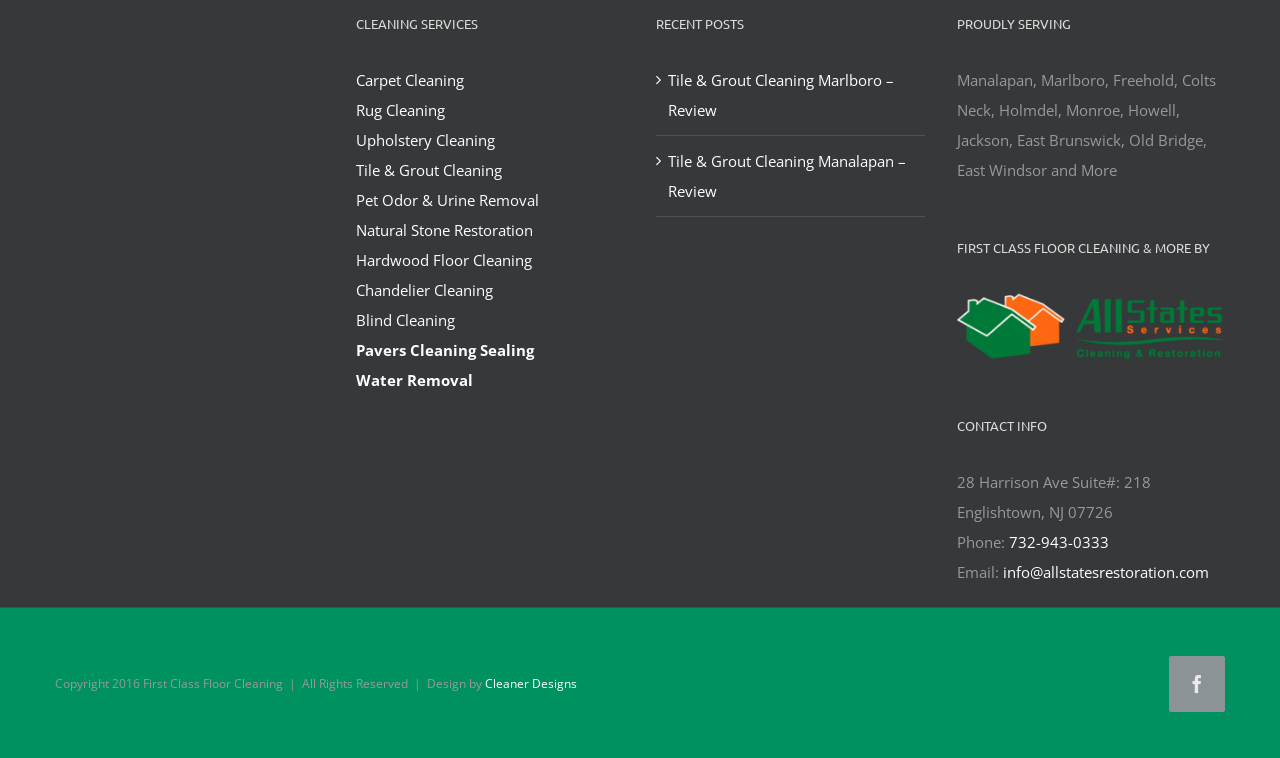What is the company's phone number?
Look at the screenshot and provide an in-depth answer.

The company's phone number is 732-943-0333, which is listed under the 'CONTACT INFO' section on the webpage.